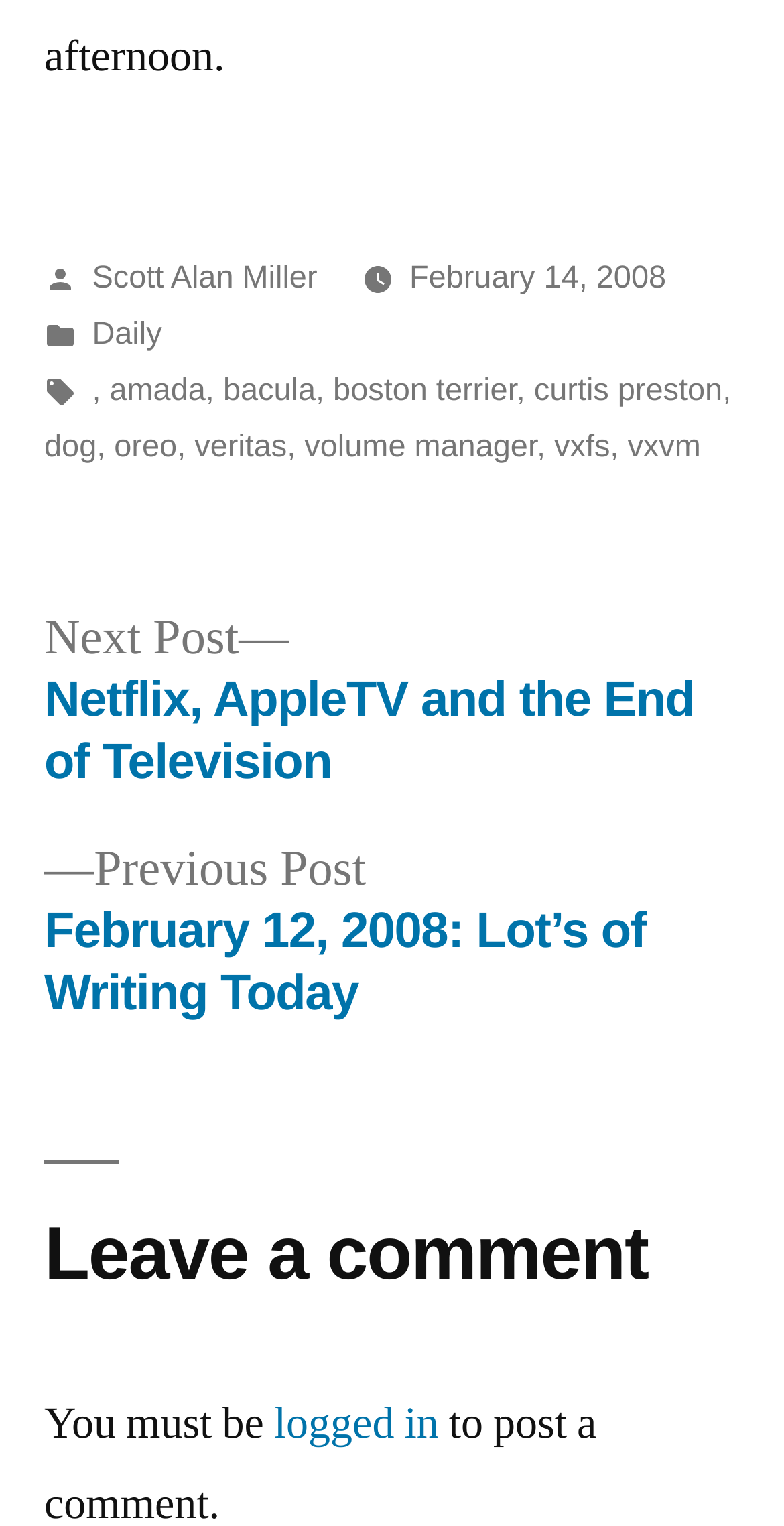Determine the bounding box coordinates of the clickable element to complete this instruction: "View previous post". Provide the coordinates in the format of four float numbers between 0 and 1, [left, top, right, bottom].

[0.056, 0.549, 0.824, 0.672]